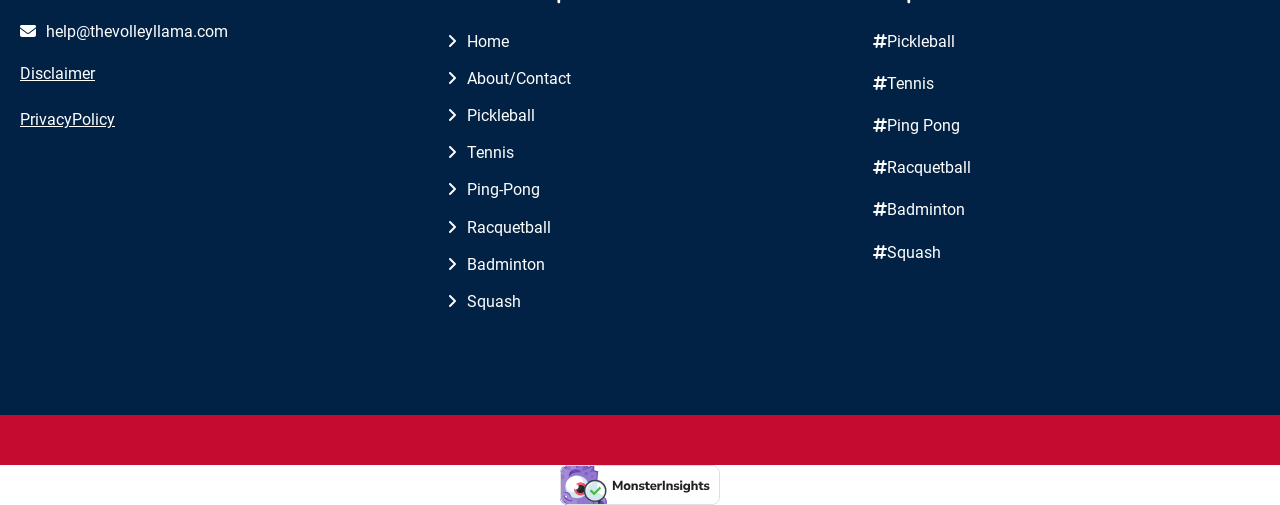Identify the bounding box of the UI element that matches this description: "liga8et slot login".

None